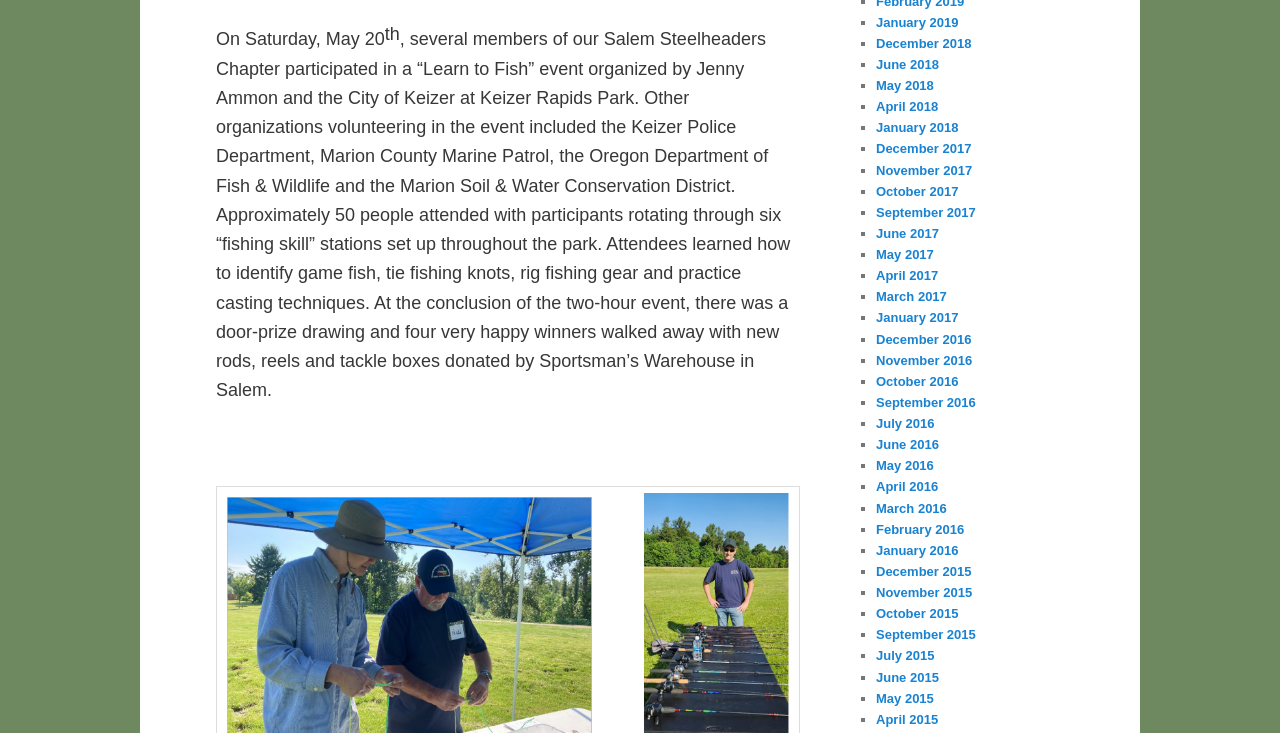What organizations volunteered in the event?
Please provide a detailed and thorough answer to the question.

The text mentions that several organizations volunteered in the event, including the Keizer Police Department, Marion County Marine Patrol, the Oregon Department of Fish & Wildlife, and the Marion Soil & Water Conservation District.